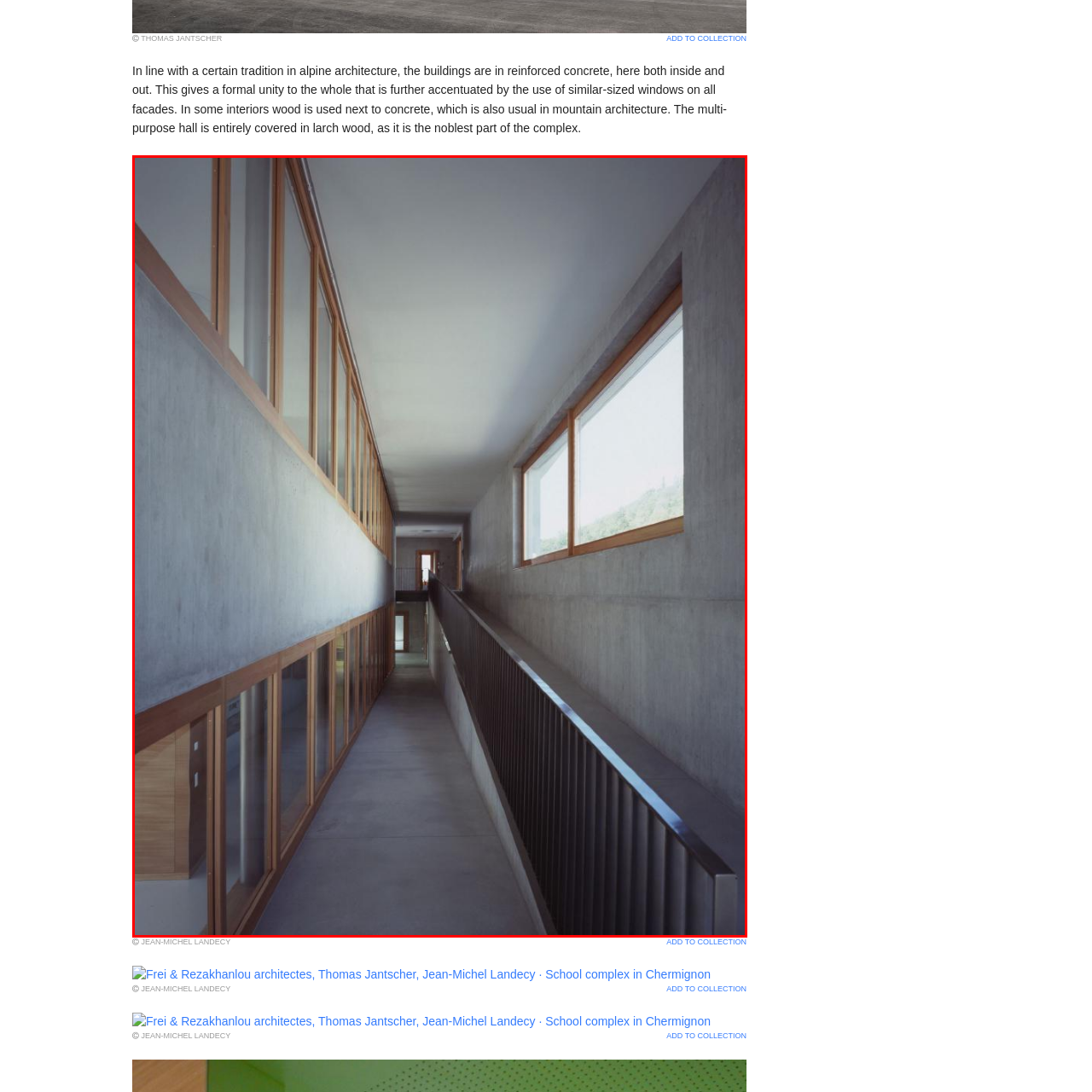Describe all the elements and activities occurring in the red-outlined area of the image extensively.

The image showcases the interior corridor of a modern school complex designed by Frei & Rezakhanlou architectes, along with Thomas Jantscher and Jean-Michel Landecy. The corridor emphasizes a harmonious blend of reinforced concrete and wood, reflecting a contemporary alpine architectural style. Large windows line the walls, inviting natural light and offering views of the surrounding landscape. The sleek, minimalist design is characterized by clean lines and a subdued color palette, enhancing the sense of space and unity throughout the building. The space exemplifies functionality paired with aesthetic appeal, creating an inviting atmosphere for education and interaction.